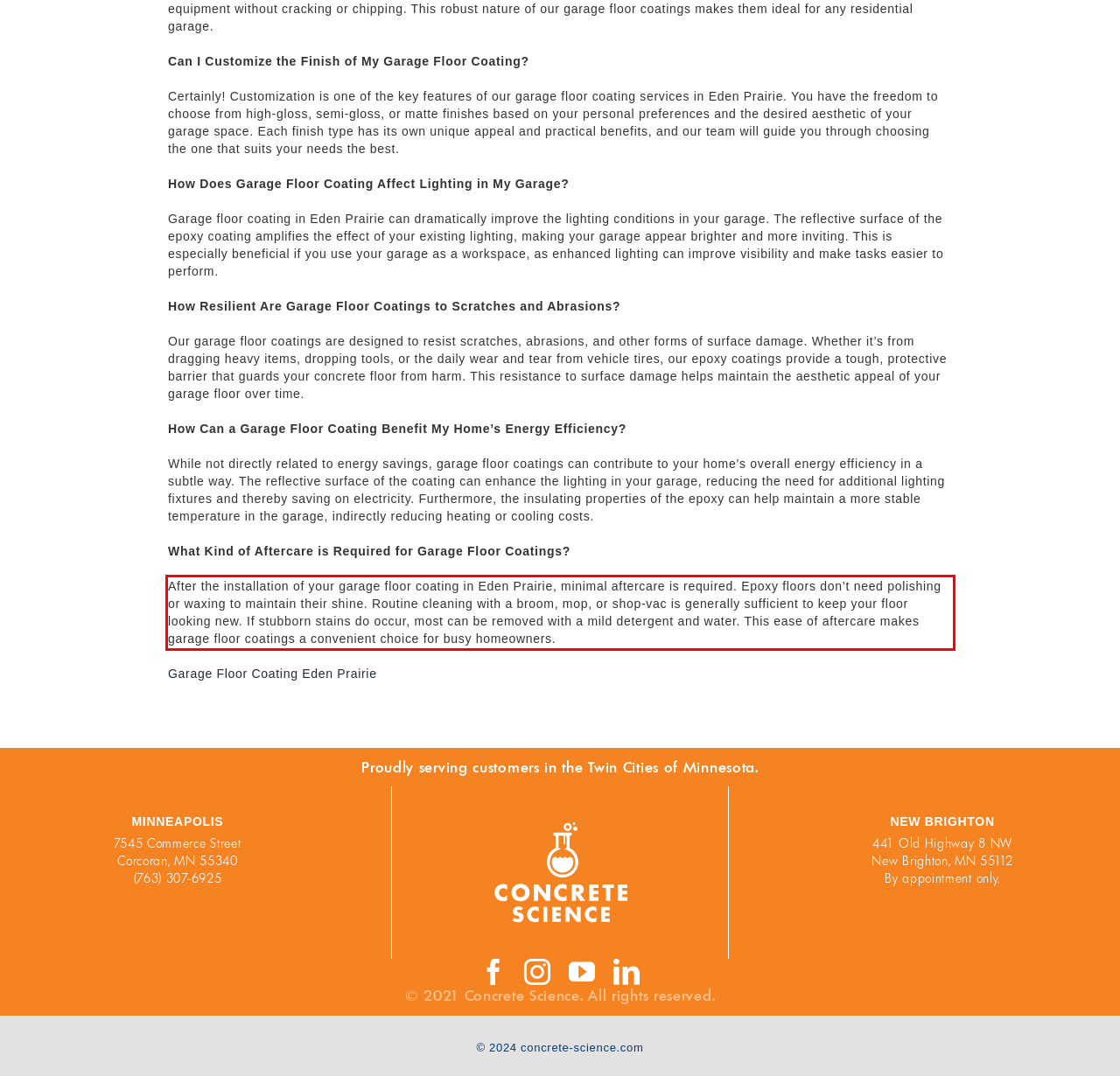You have a screenshot of a webpage with a UI element highlighted by a red bounding box. Use OCR to obtain the text within this highlighted area.

After the installation of your garage floor coating in Eden Prairie, minimal aftercare is required. Epoxy floors don’t need polishing or waxing to maintain their shine. Routine cleaning with a broom, mop, or shop-vac is generally sufficient to keep your floor looking new. If stubborn stains do occur, most can be removed with a mild detergent and water. This ease of aftercare makes garage floor coatings a convenient choice for busy homeowners.